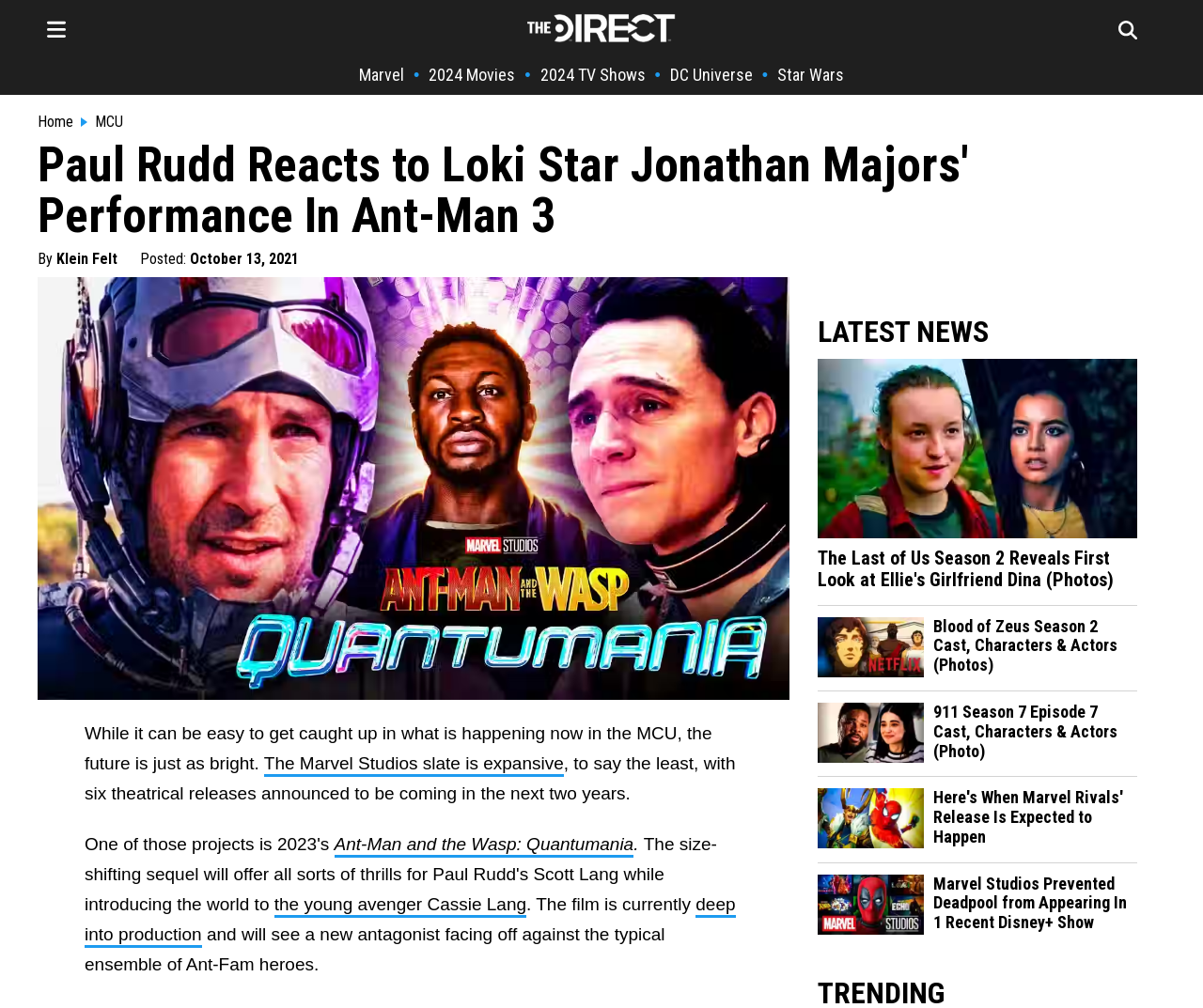Please find the bounding box coordinates of the element that must be clicked to perform the given instruction: "Check out The Last of Us Season 2 news". The coordinates should be four float numbers from 0 to 1, i.e., [left, top, right, bottom].

[0.68, 0.52, 0.945, 0.538]